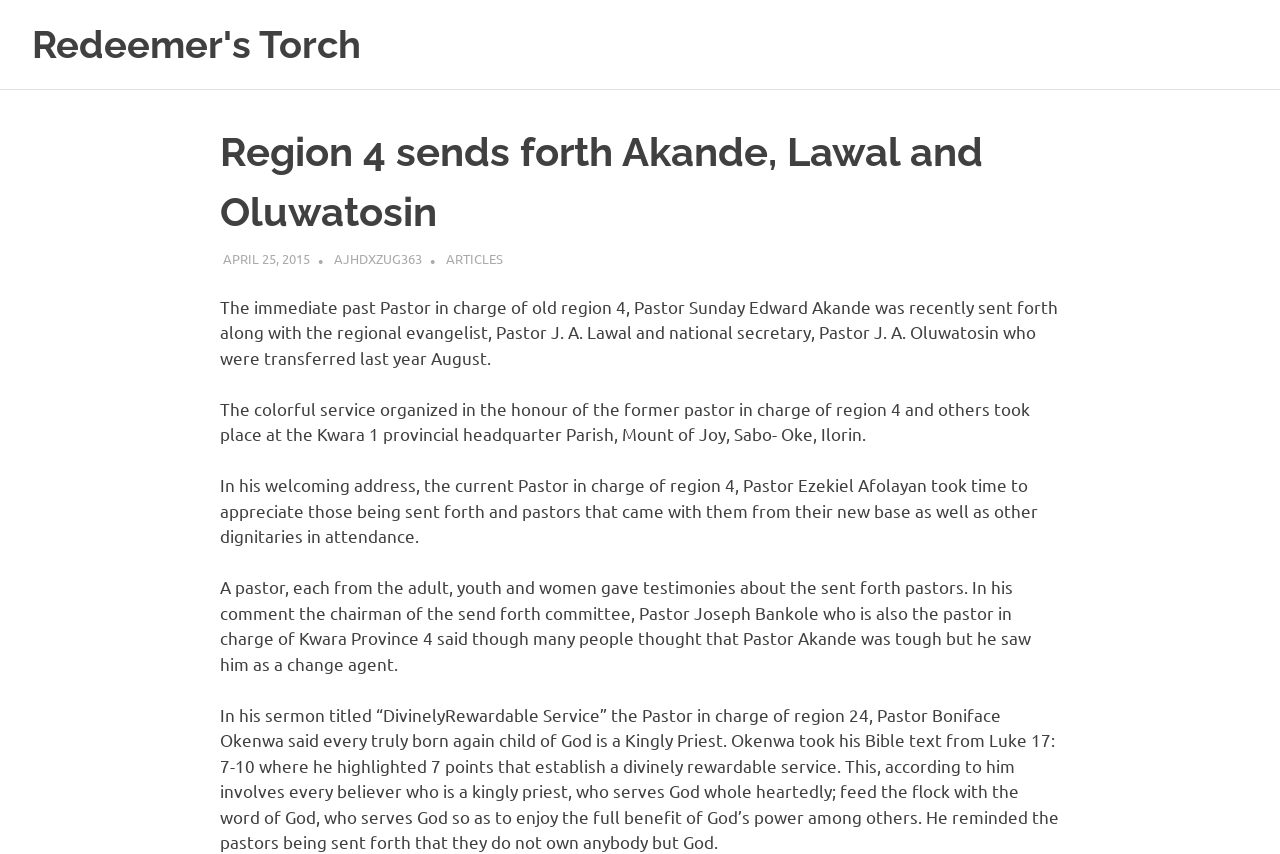Given the element description: "April 25, 2015", predict the bounding box coordinates of the UI element it refers to, using four float numbers between 0 and 1, i.e., [left, top, right, bottom].

[0.174, 0.292, 0.242, 0.312]